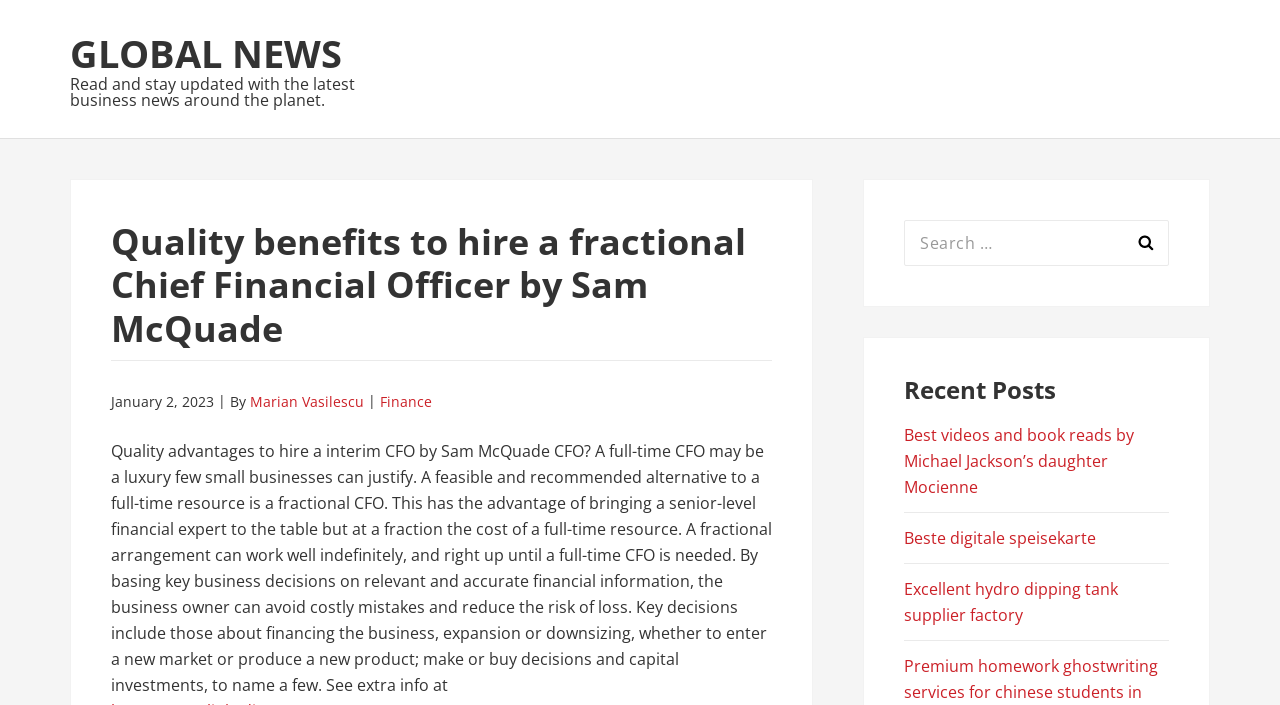For the element described, predict the bounding box coordinates as (top-left x, top-left y, bottom-right x, bottom-right y). All values should be between 0 and 1. Element description: Pet Tributes Y-Z

None